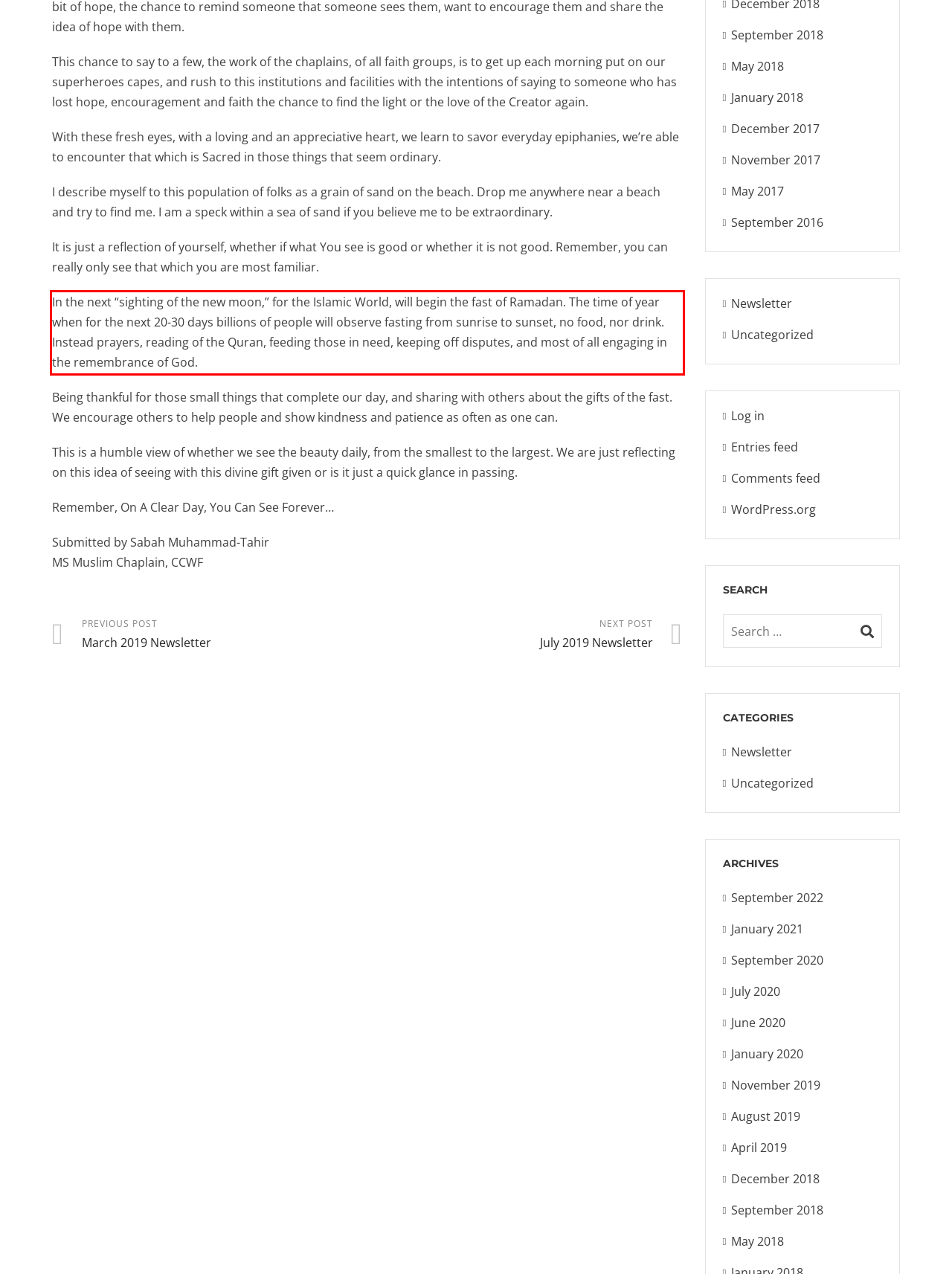Please perform OCR on the text content within the red bounding box that is highlighted in the provided webpage screenshot.

In the next “sighting of the new moon,” for the Islamic World, will begin the fast of Ramadan. The time of year when for the next 20-30 days billions of people will observe fasting from sunrise to sunset, no food, nor drink. Instead prayers, reading of the Quran, feeding those in need, keeping off disputes, and most of all engaging in the remembrance of God.